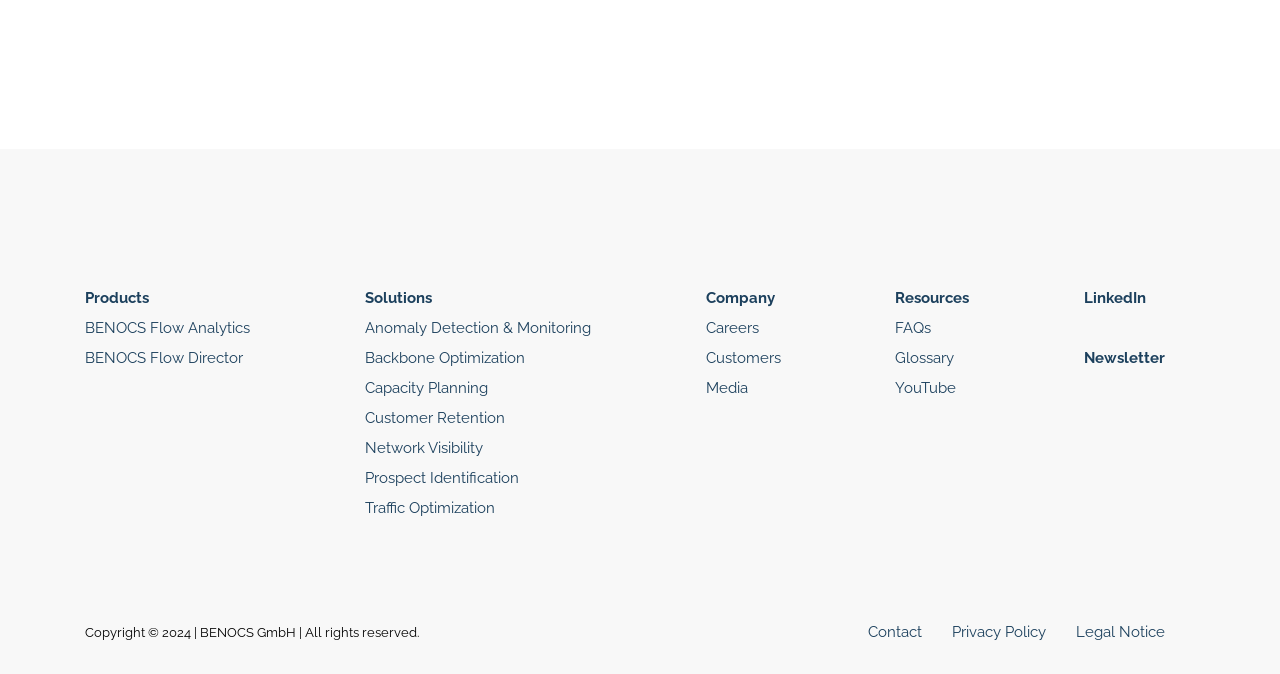What is the name of the company?
Using the image as a reference, give an elaborate response to the question.

The name of the company can be found in the top-left corner of the webpage, where the logo 'BENOCS' is displayed as an image.